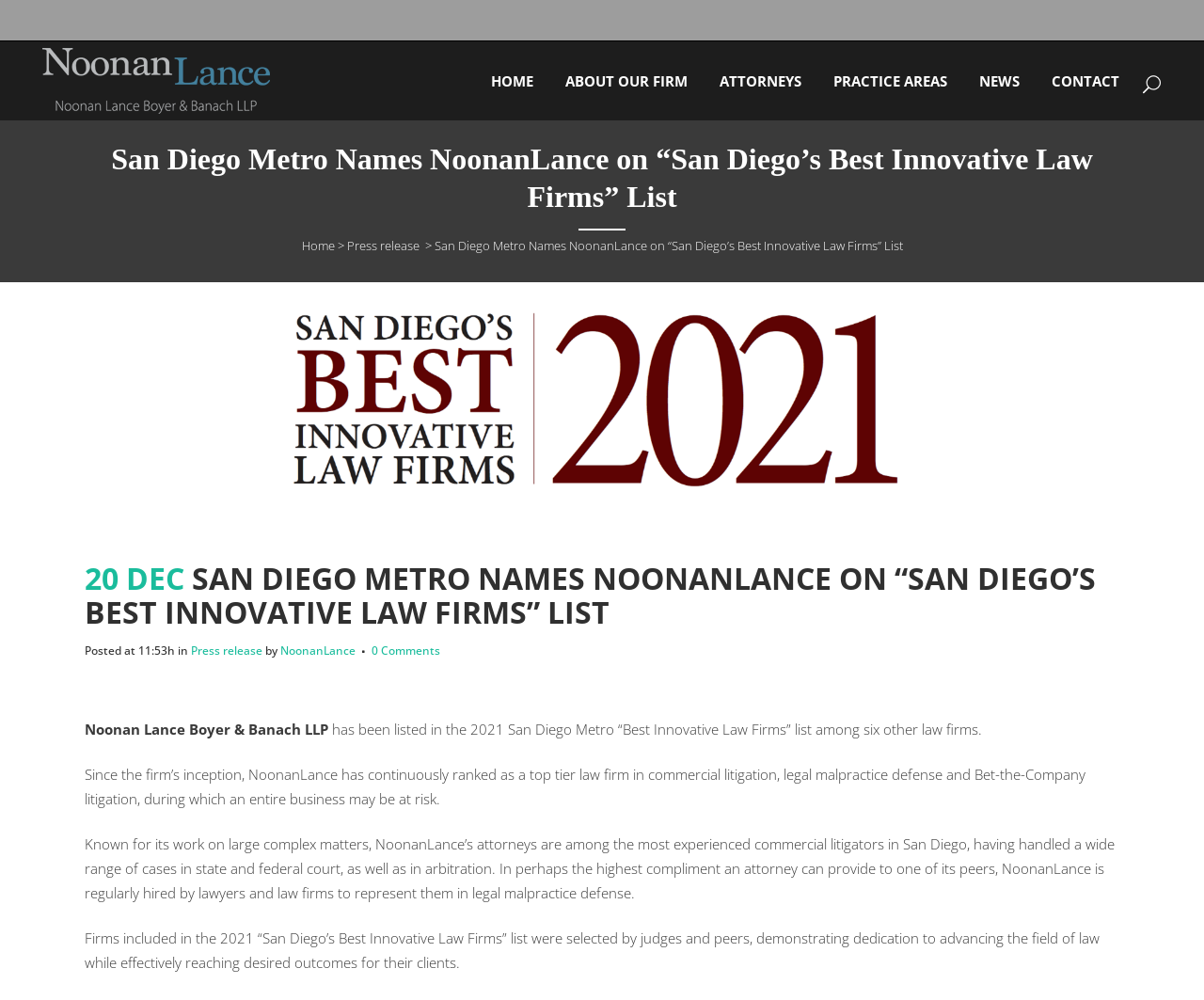Please find the bounding box coordinates of the section that needs to be clicked to achieve this instruction: "Submit a comment".

None